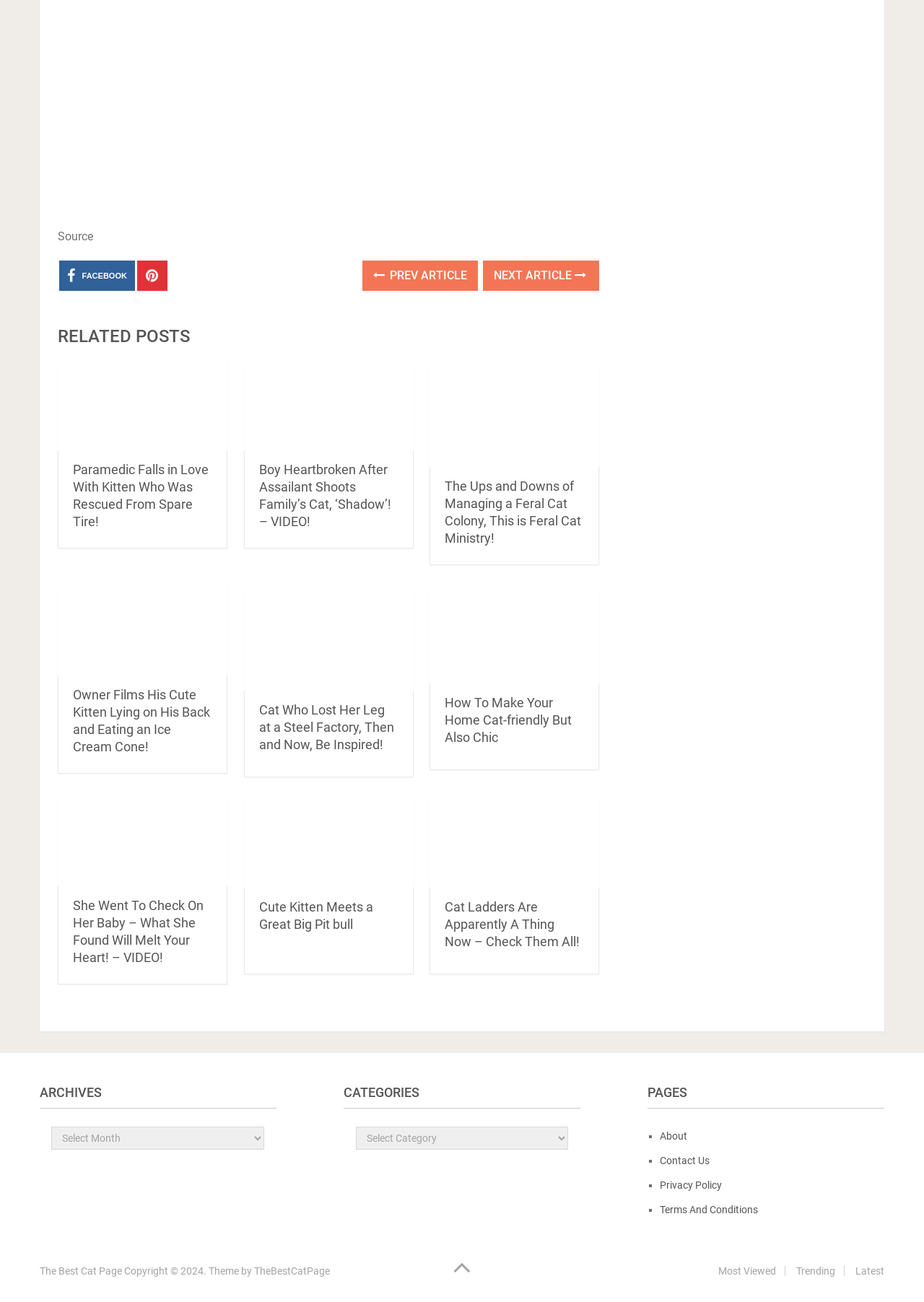Find the bounding box coordinates of the clickable area required to complete the following action: "select a category from CATEGORIES".

[0.385, 0.866, 0.615, 0.883]